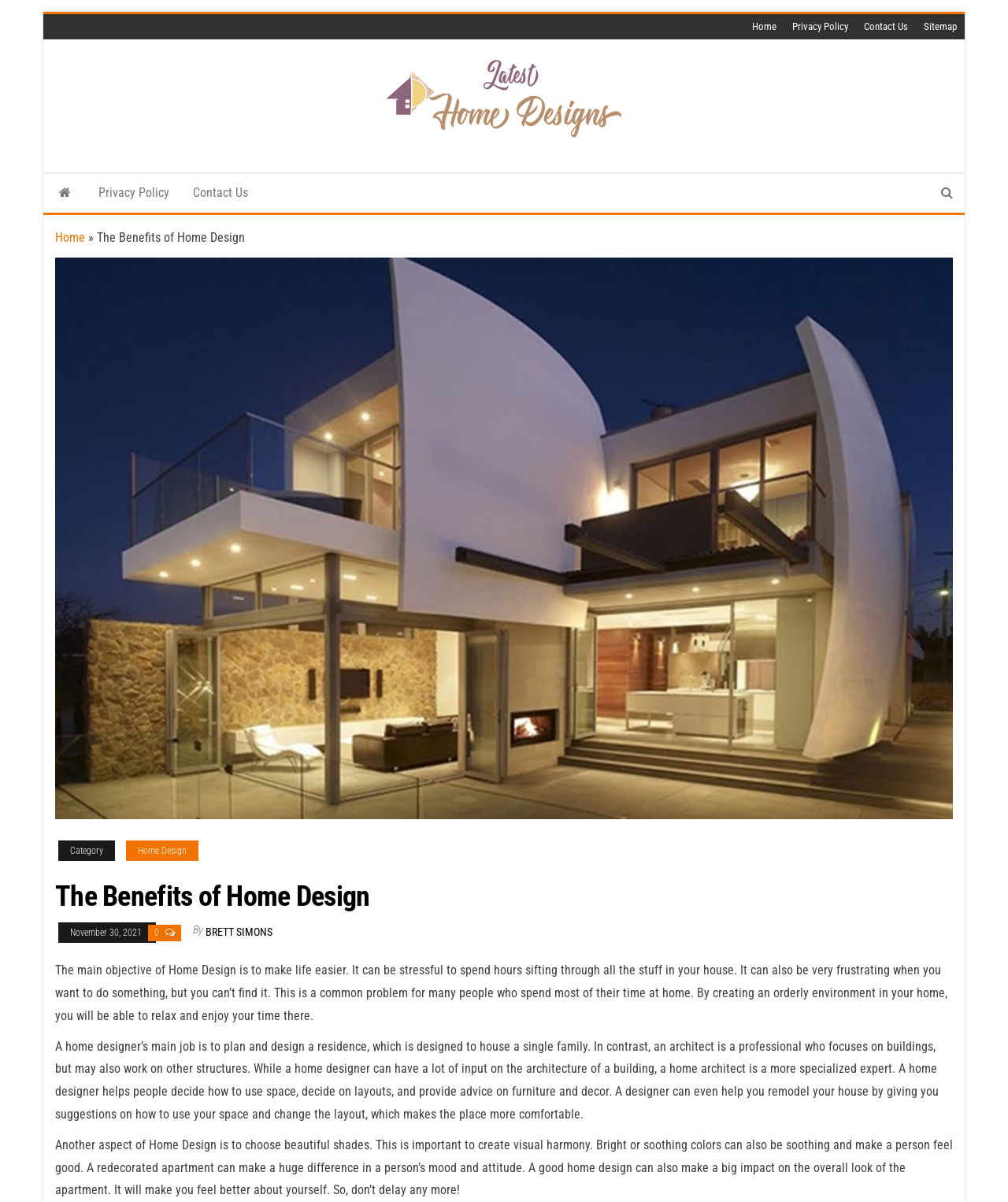Find the primary header on the webpage and provide its text.

The Benefits of Home Design